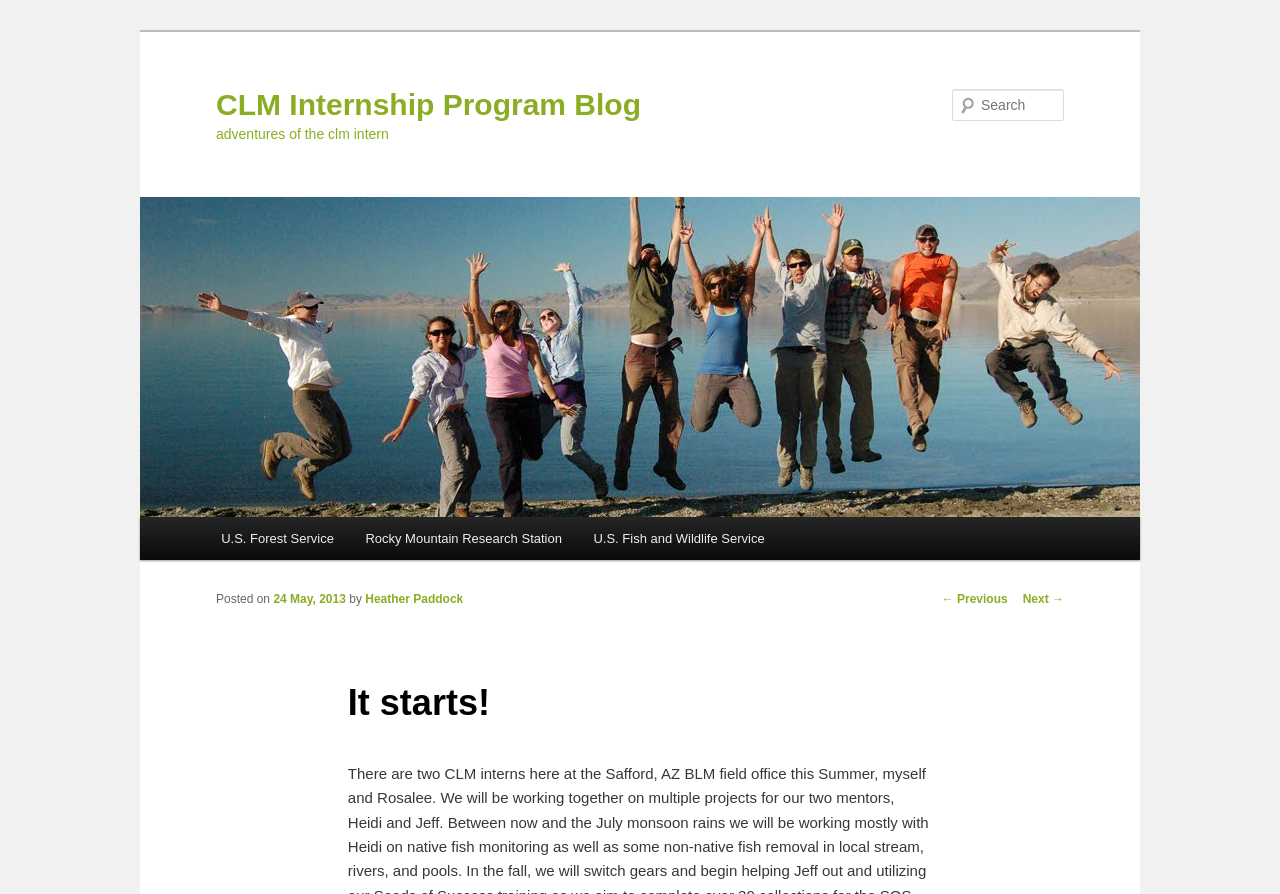Point out the bounding box coordinates of the section to click in order to follow this instruction: "go to CLM Internship Program Blog".

[0.169, 0.098, 0.501, 0.135]